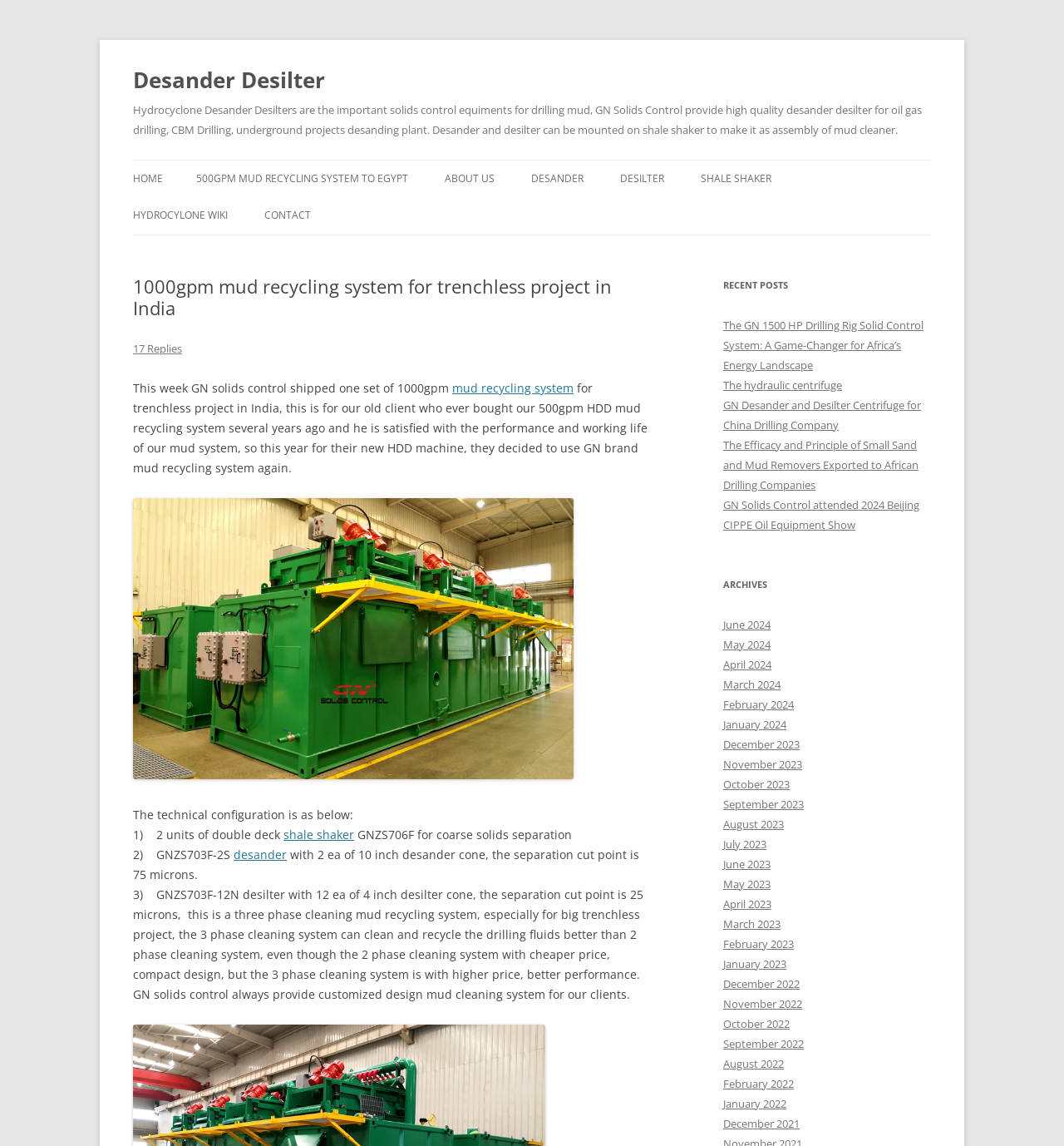Based on the element description, predict the bounding box coordinates (top-left x, top-left y, bottom-right x, bottom-right y) for the UI element in the screenshot: mud recycling system

[0.425, 0.332, 0.539, 0.346]